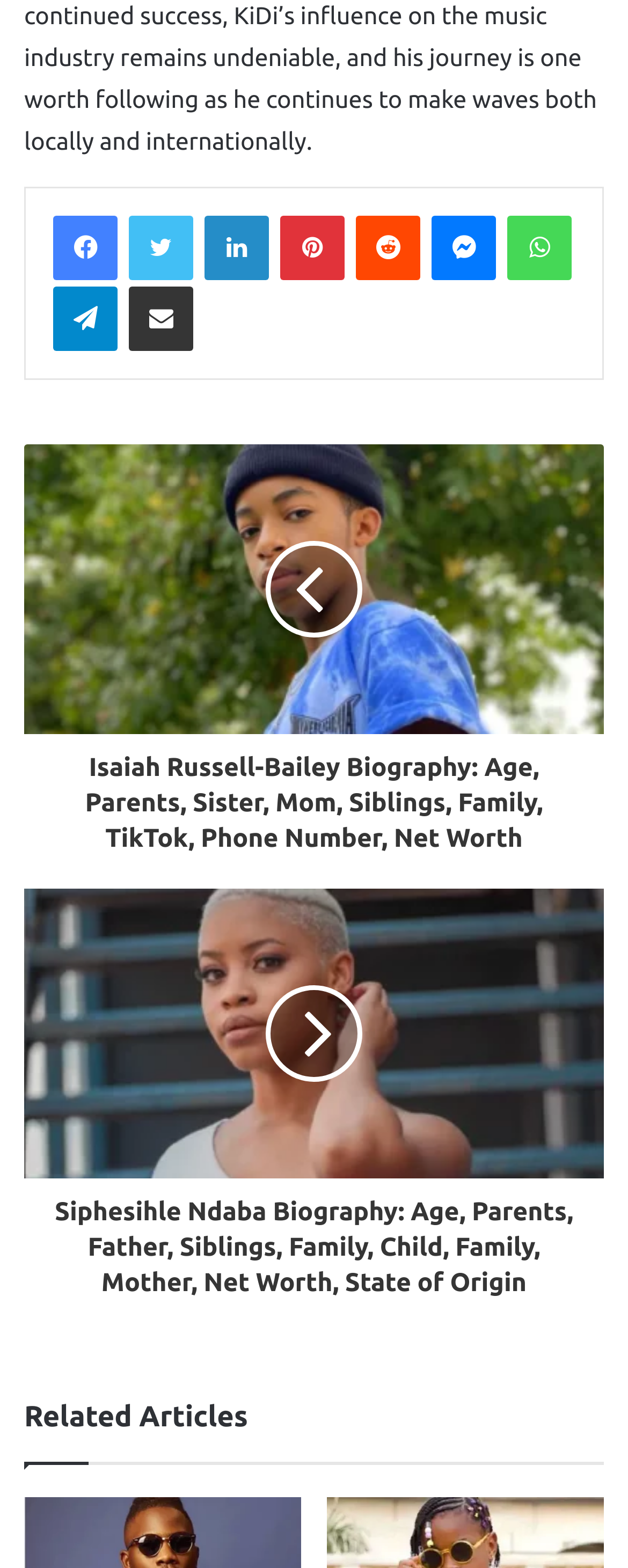Give a concise answer using only one word or phrase for this question:
How many social media links are present in the top section?

6